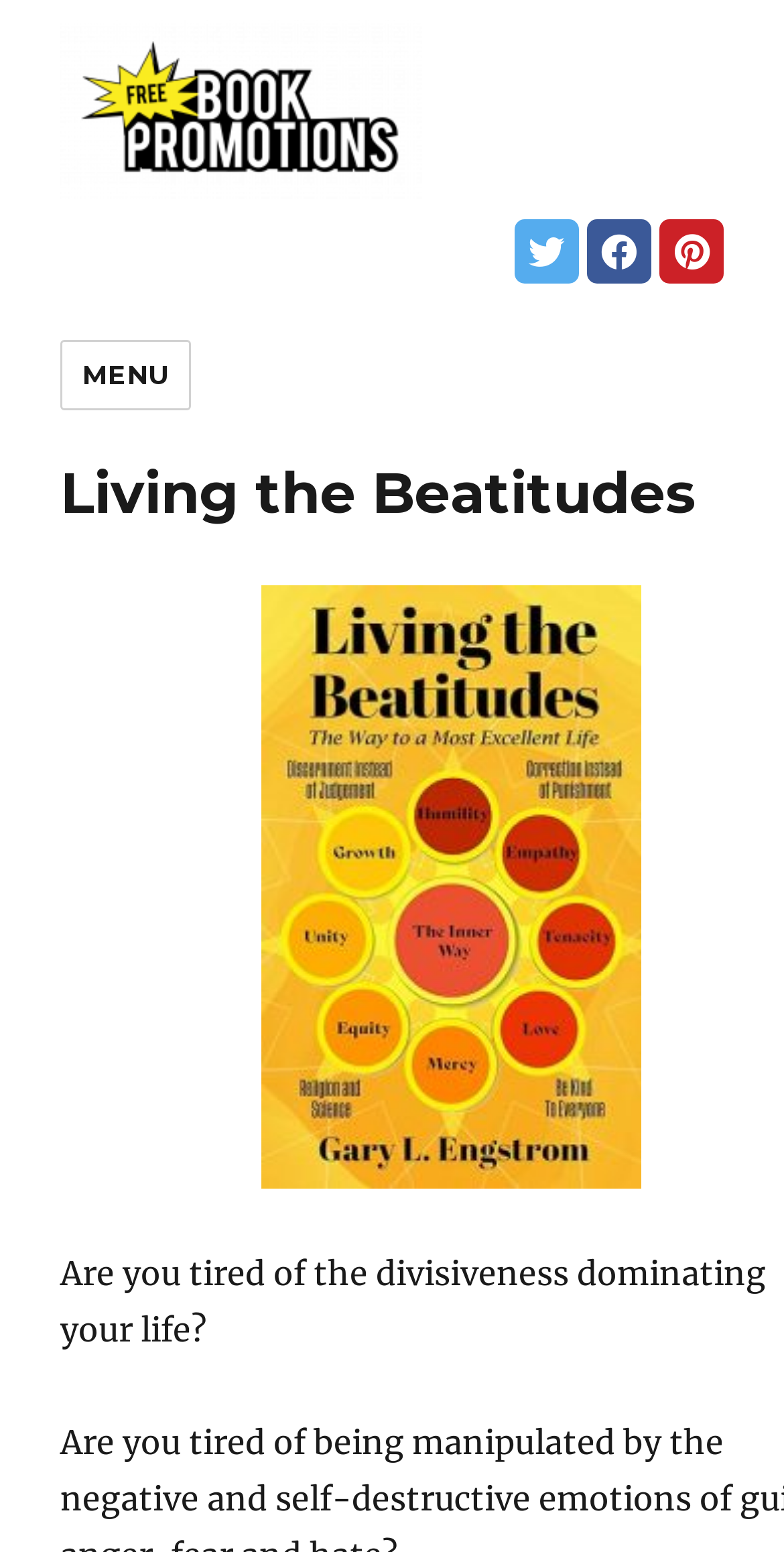Answer the question with a brief word or phrase:
What is the website's name?

FreeBookPromotions.com